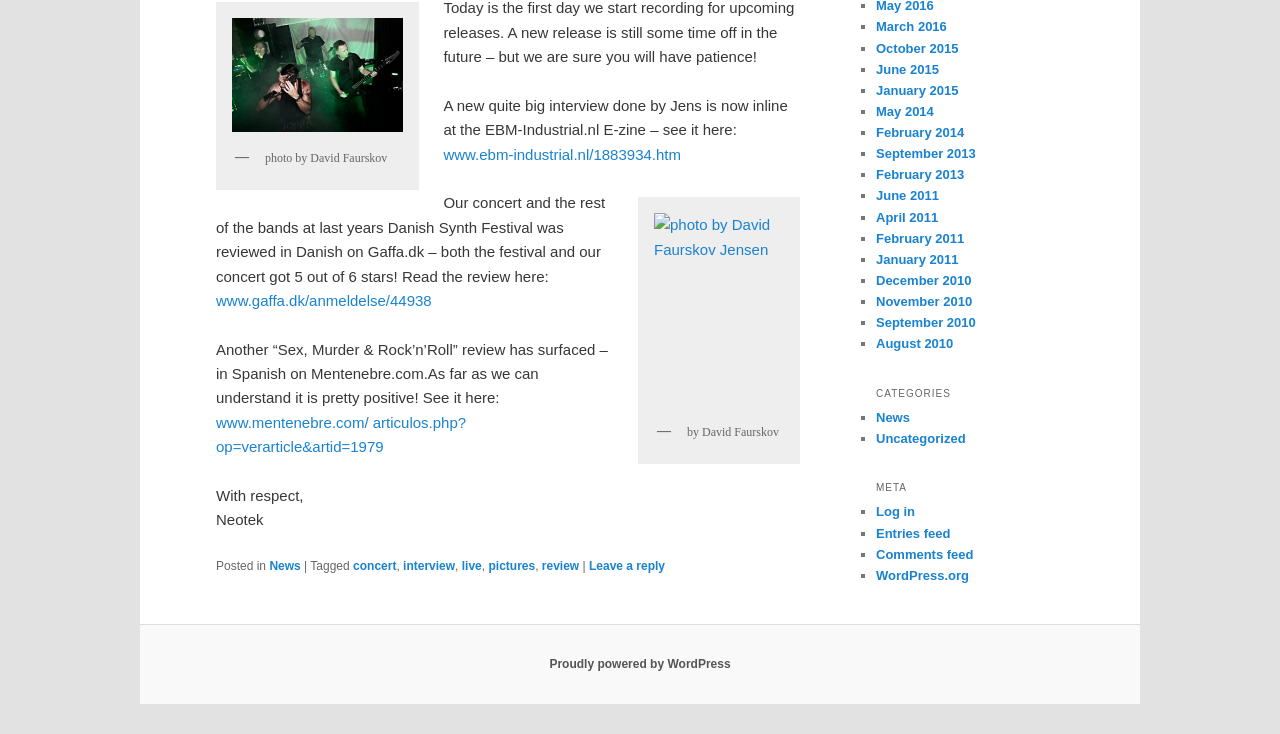Use a single word or phrase to answer this question: 
How many categories are listed on the webpage?

2